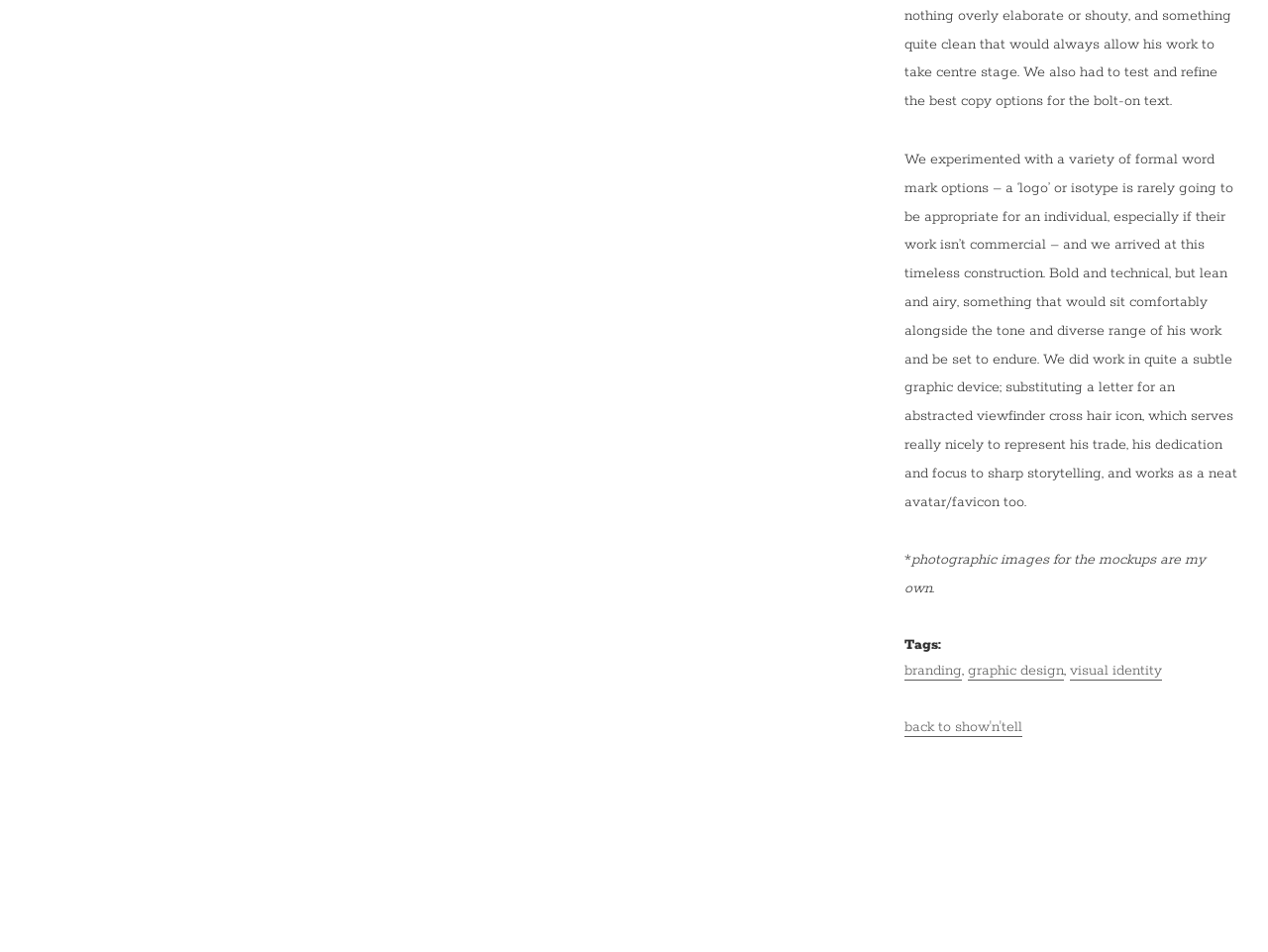Provide the bounding box coordinates for the UI element that is described as: "branding".

[0.714, 0.695, 0.759, 0.715]